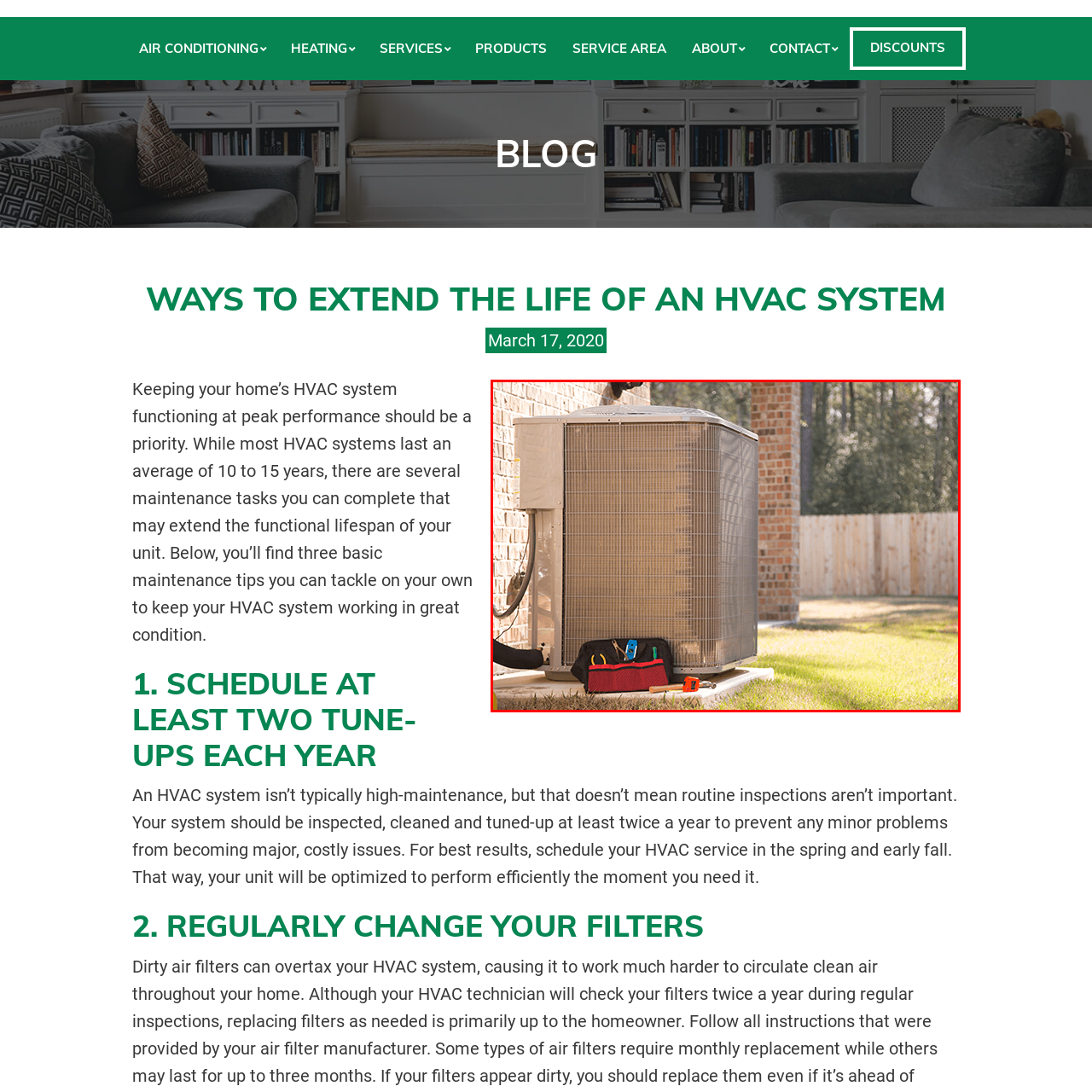Give a detailed account of the scene depicted within the red boundary.

The image showcases an outdoor HVAC unit, positioned adjacent to a brick wall in a well-maintained yard. Sunlight gently illuminates the scene, highlighting the unit's metal casing and mesh grille, which is designed for optimal airflow. In front of the HVAC system, there is a toolkit resting on the grass, containing various tools, including a tape measure and colorful implements, indicative of routine maintenance tasks. The background features a wooden fence and lush greenery, contributing to the serene residential atmosphere. This image reflects the importance of regular upkeep for HVAC systems, resonating with the theme of extending their operational lifespan through proper maintenance practices.